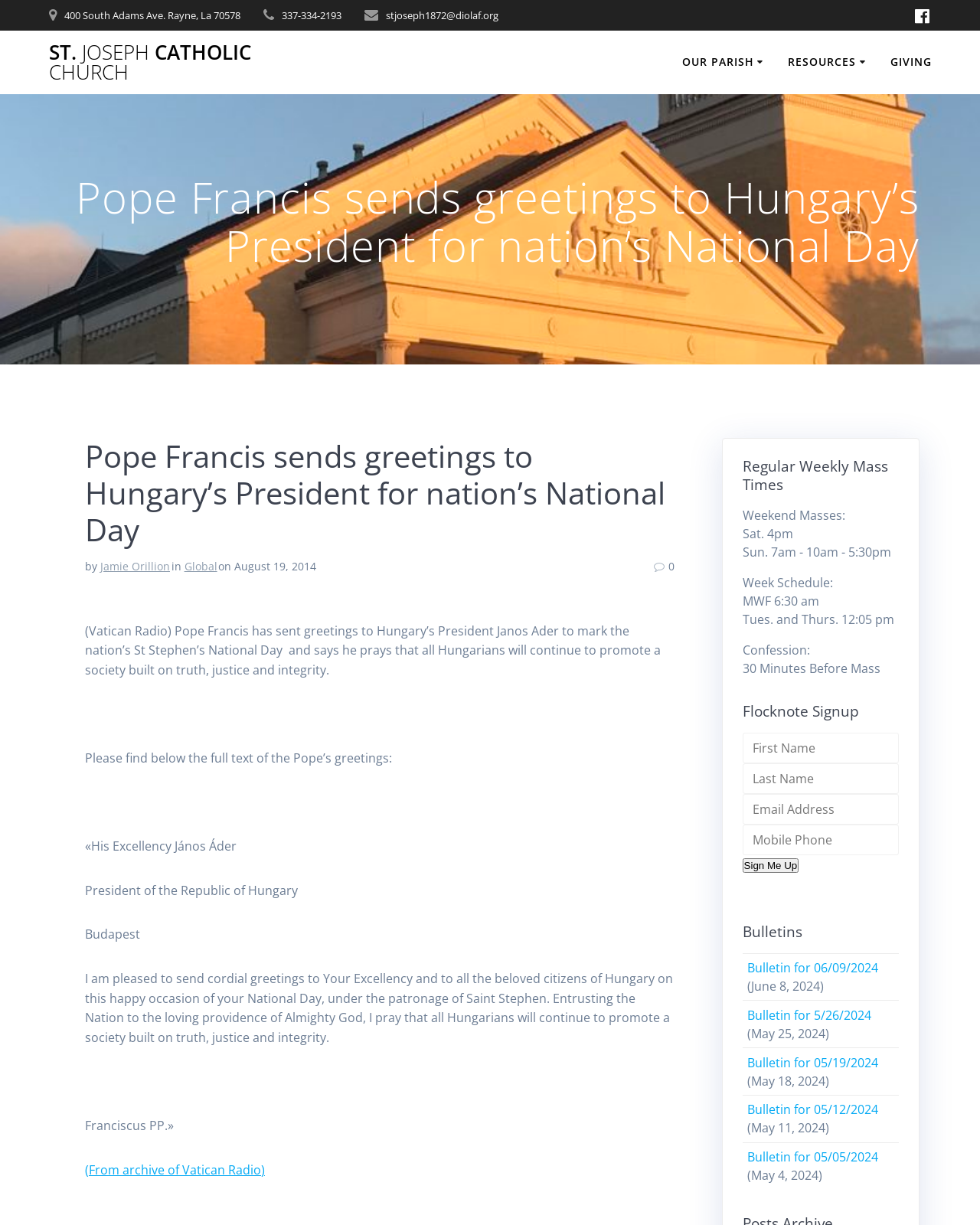Please determine the bounding box coordinates of the element's region to click for the following instruction: "Click the 'Sign Me Up' button".

[0.757, 0.7, 0.815, 0.712]